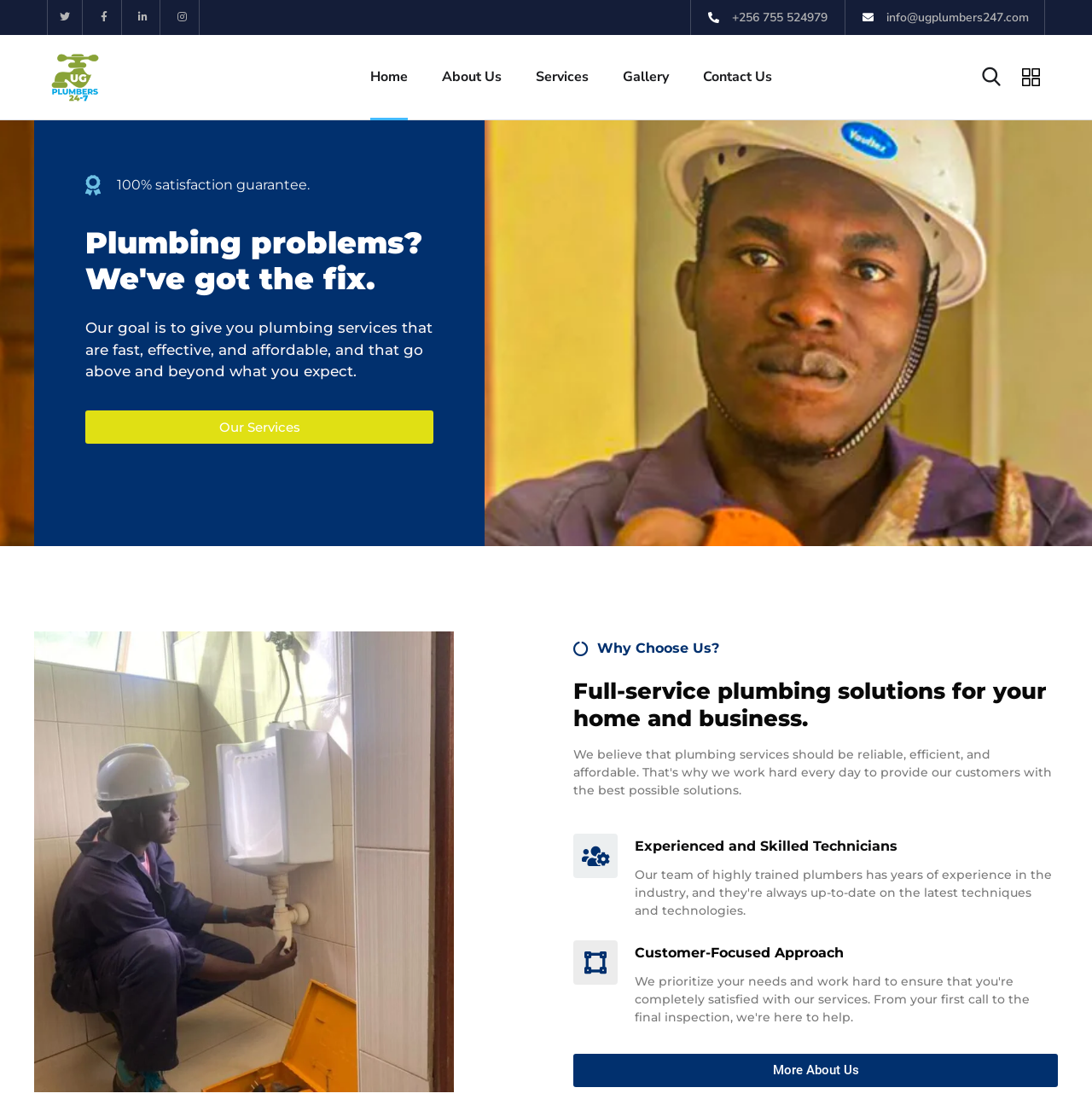Provide a thorough description of the webpage's content and layout.

The webpage is for a plumbing service company, ugplumbers247.com. At the top left, there are four social media links: Twitter, Facebook, Linkedin, and Instagram. Next to them, there is a link to the company's website. On the top right, there are two contact links: a phone number and an email address.

Below the social media links, there is a navigation menu with five links: Home, About Us, Services, Gallery, and Contact Us. 

On the left side of the page, there is a call-to-action button "HIRE US" and an image of the company's logo. Below the logo, there is a heading that reads "Plumbing problems? We've got the fix." followed by a paragraph of text describing the company's goal to provide fast, effective, and affordable plumbing services.

Next to the company's goal statement, there is a button "Our Services". Below this section, there is a heading "Why Choose Us?" followed by a subheading "Full-service plumbing solutions for your home and business." 

On the right side of the page, there are two sections highlighting the company's strengths: "Experienced and Skilled Technicians" and "Customer-Focused Approach". At the bottom right, there is a button "More About Us".